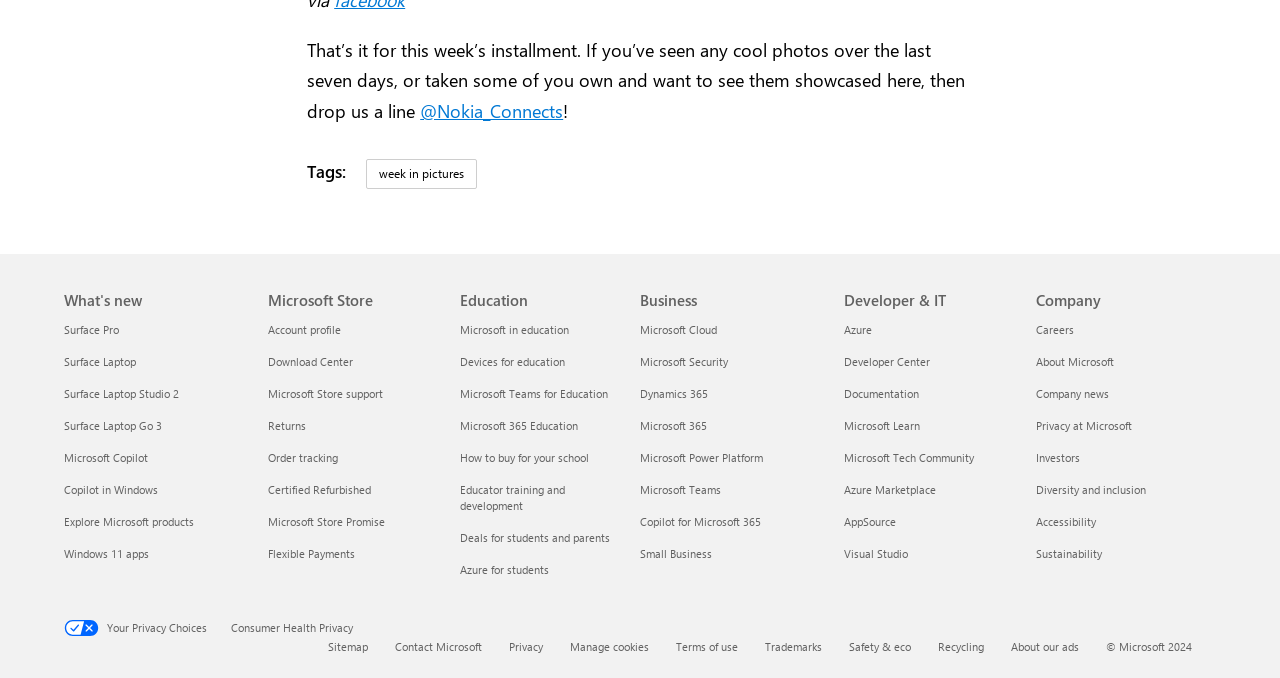Please identify the bounding box coordinates of where to click in order to follow the instruction: "Explore 'Surface Pro What's new'".

[0.05, 0.474, 0.093, 0.496]